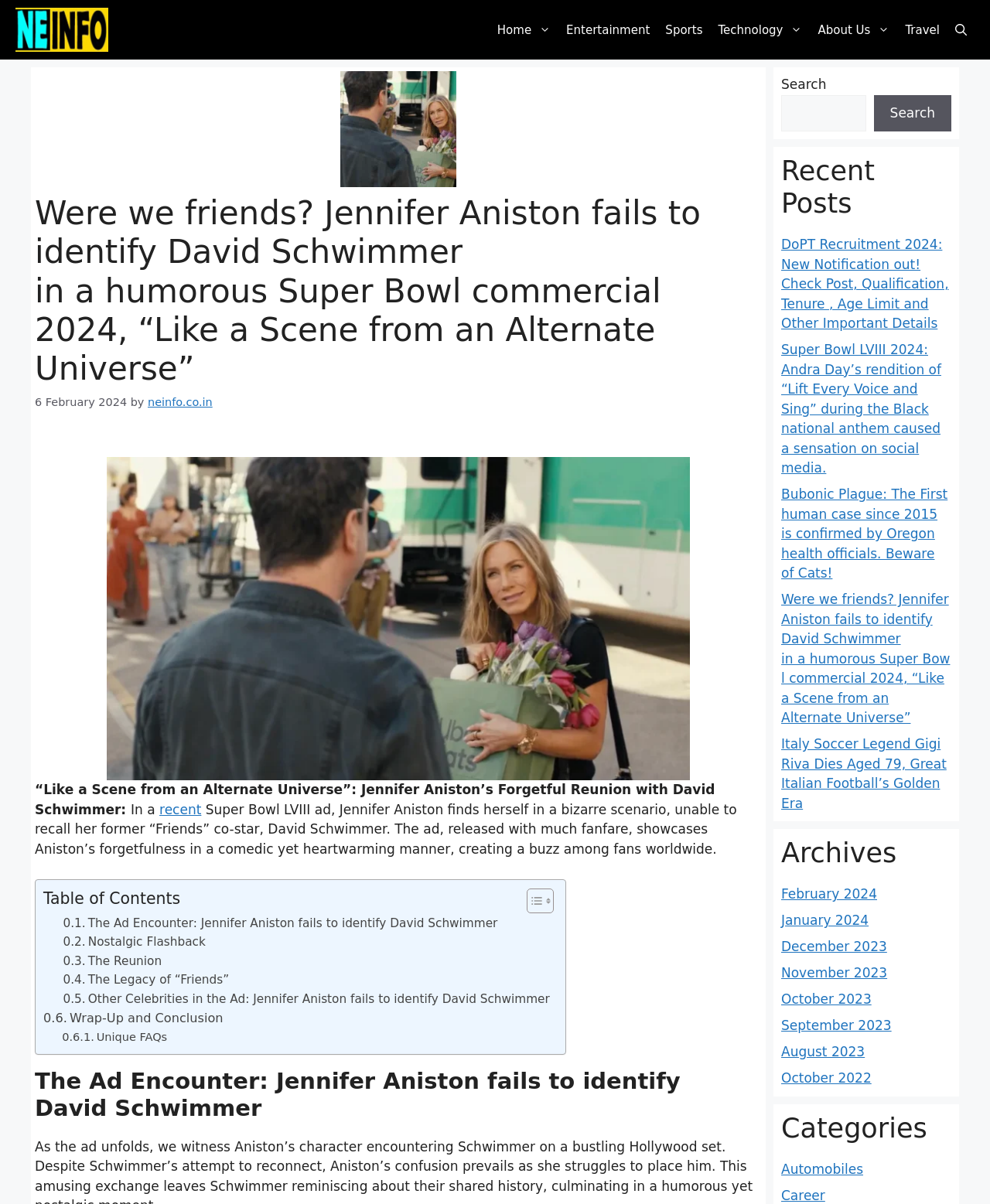Please identify the bounding box coordinates of the region to click in order to complete the task: "View the 'Archives'". The coordinates must be four float numbers between 0 and 1, specified as [left, top, right, bottom].

[0.789, 0.695, 0.961, 0.722]